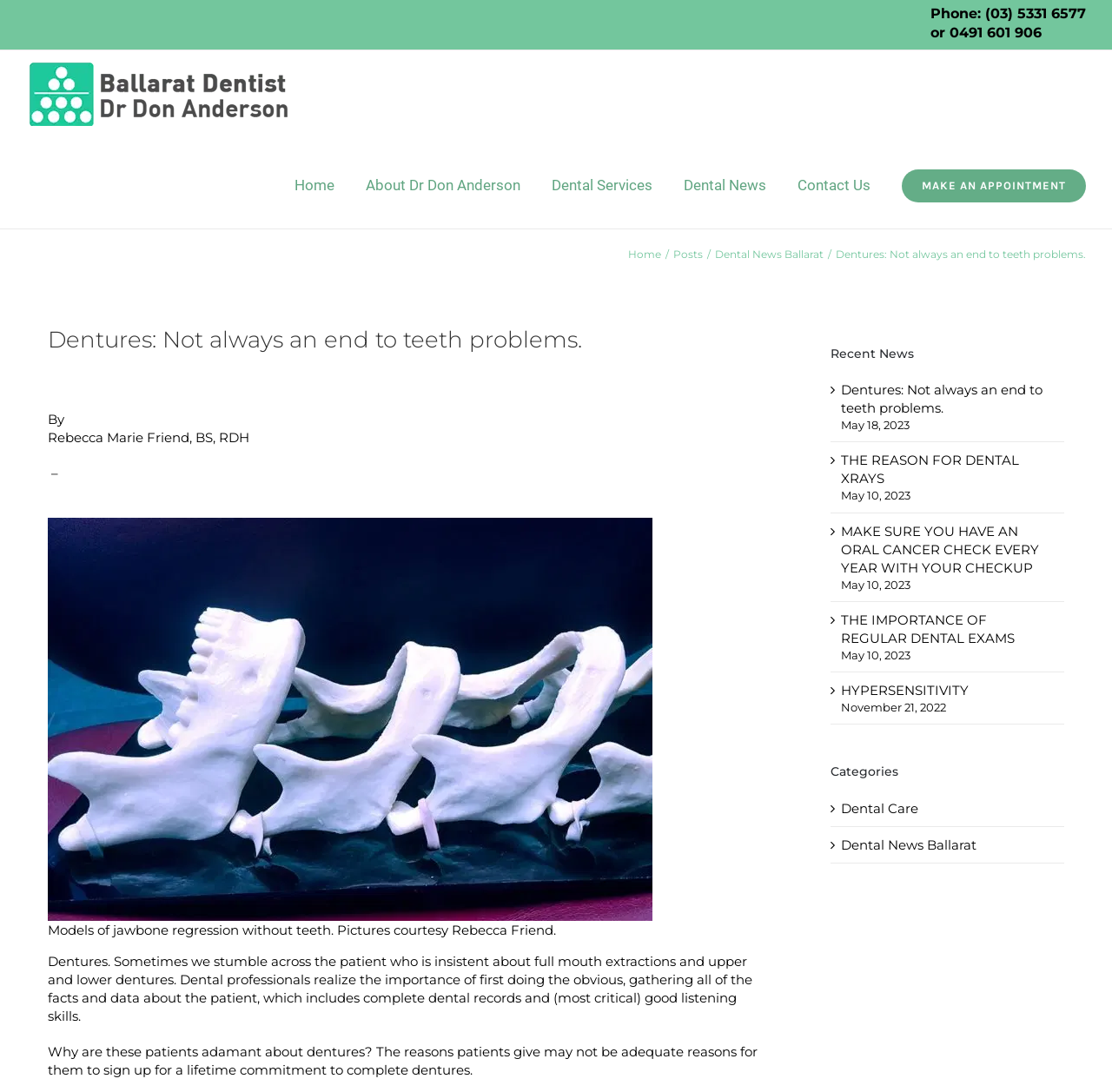Identify the main title of the webpage and generate its text content.

Dentures: Not always an end to teeth problems.